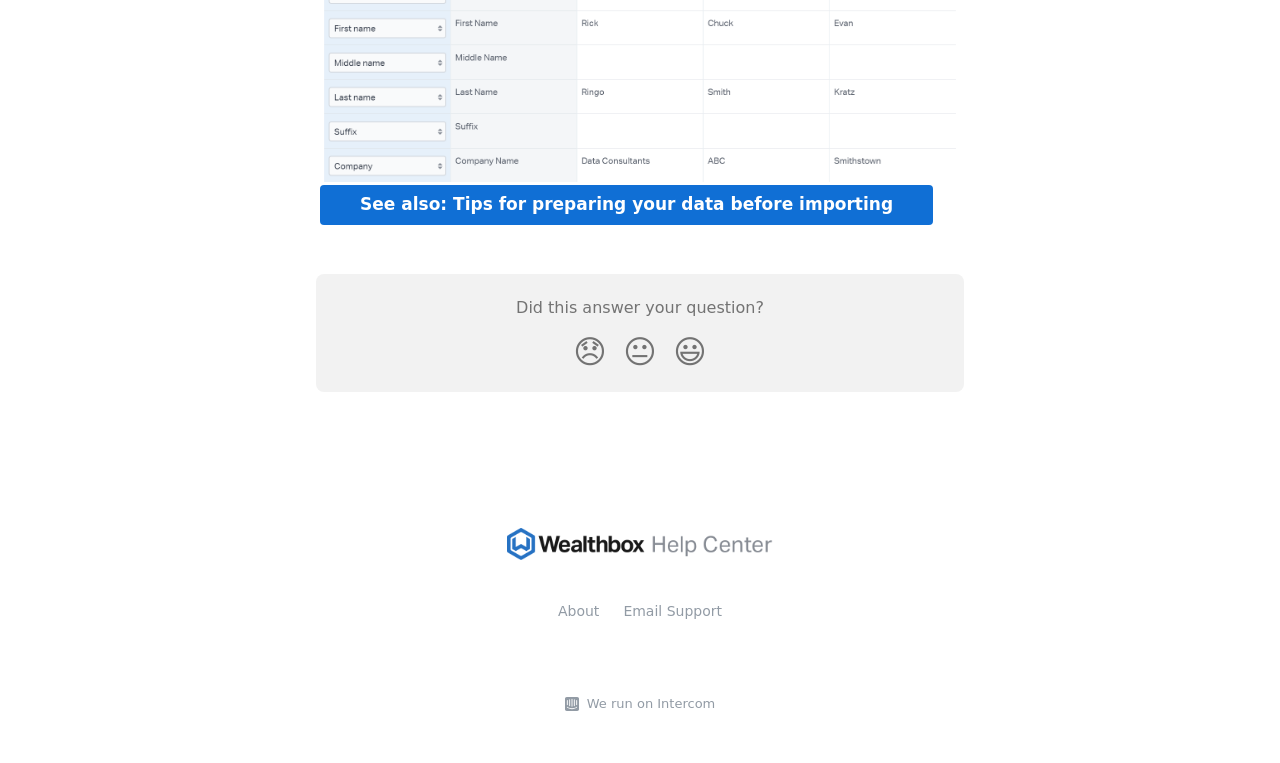Please answer the following question using a single word or phrase: 
How many reaction buttons are there?

3